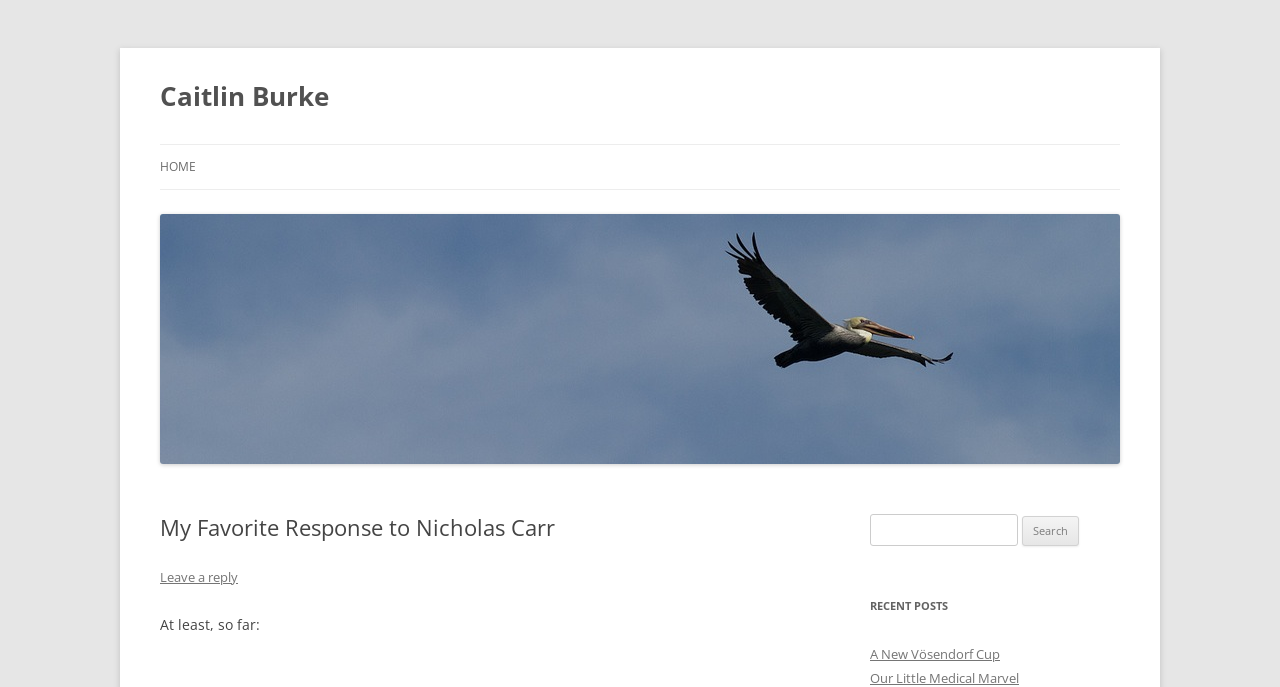Determine the bounding box coordinates of the clickable region to execute the instruction: "Go to the home page". The coordinates should be four float numbers between 0 and 1, denoted as [left, top, right, bottom].

[0.125, 0.211, 0.153, 0.276]